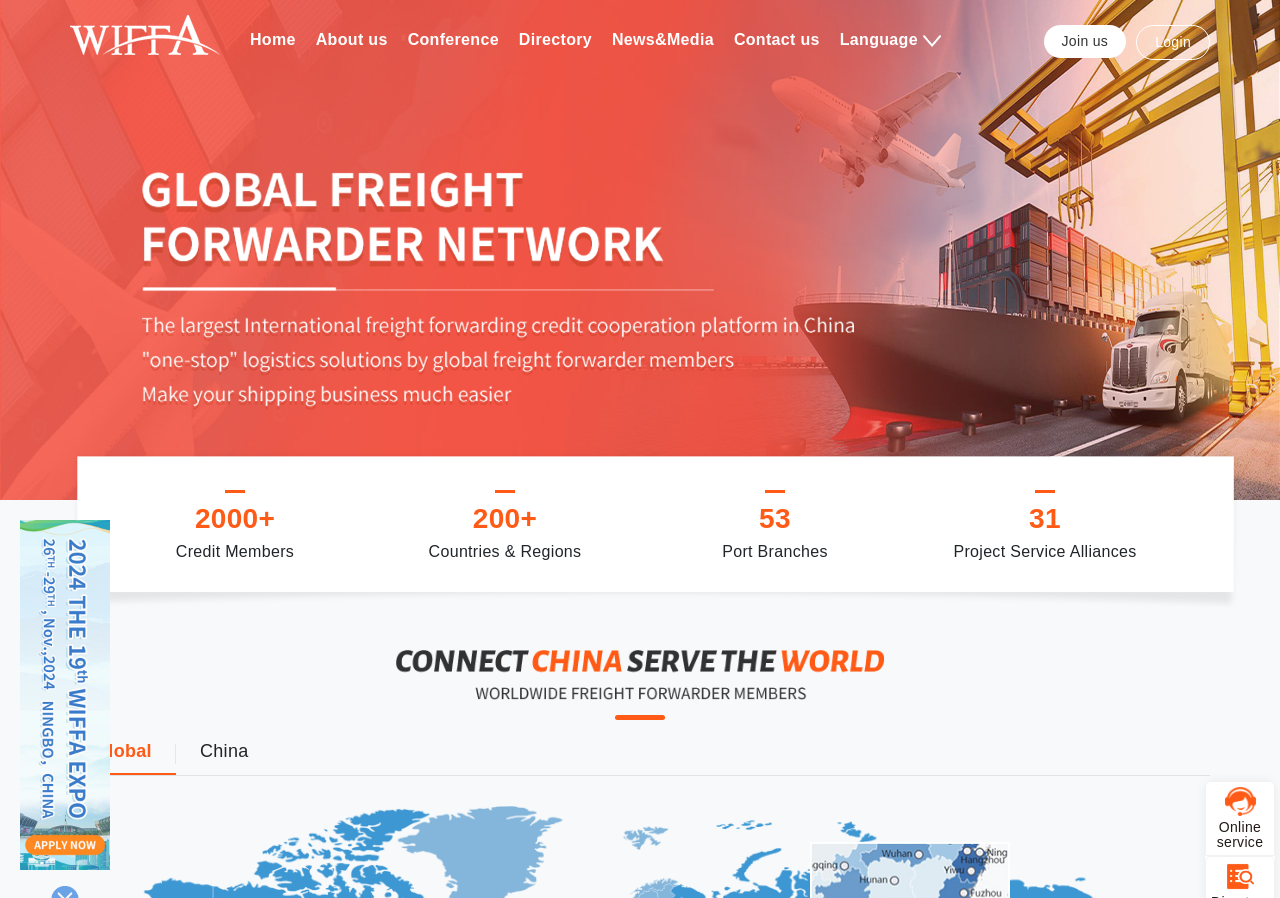Based on the element description: "Online service", identify the UI element and provide its bounding box coordinates. Use four float numbers between 0 and 1, [left, top, right, bottom].

[0.941, 0.87, 0.996, 0.953]